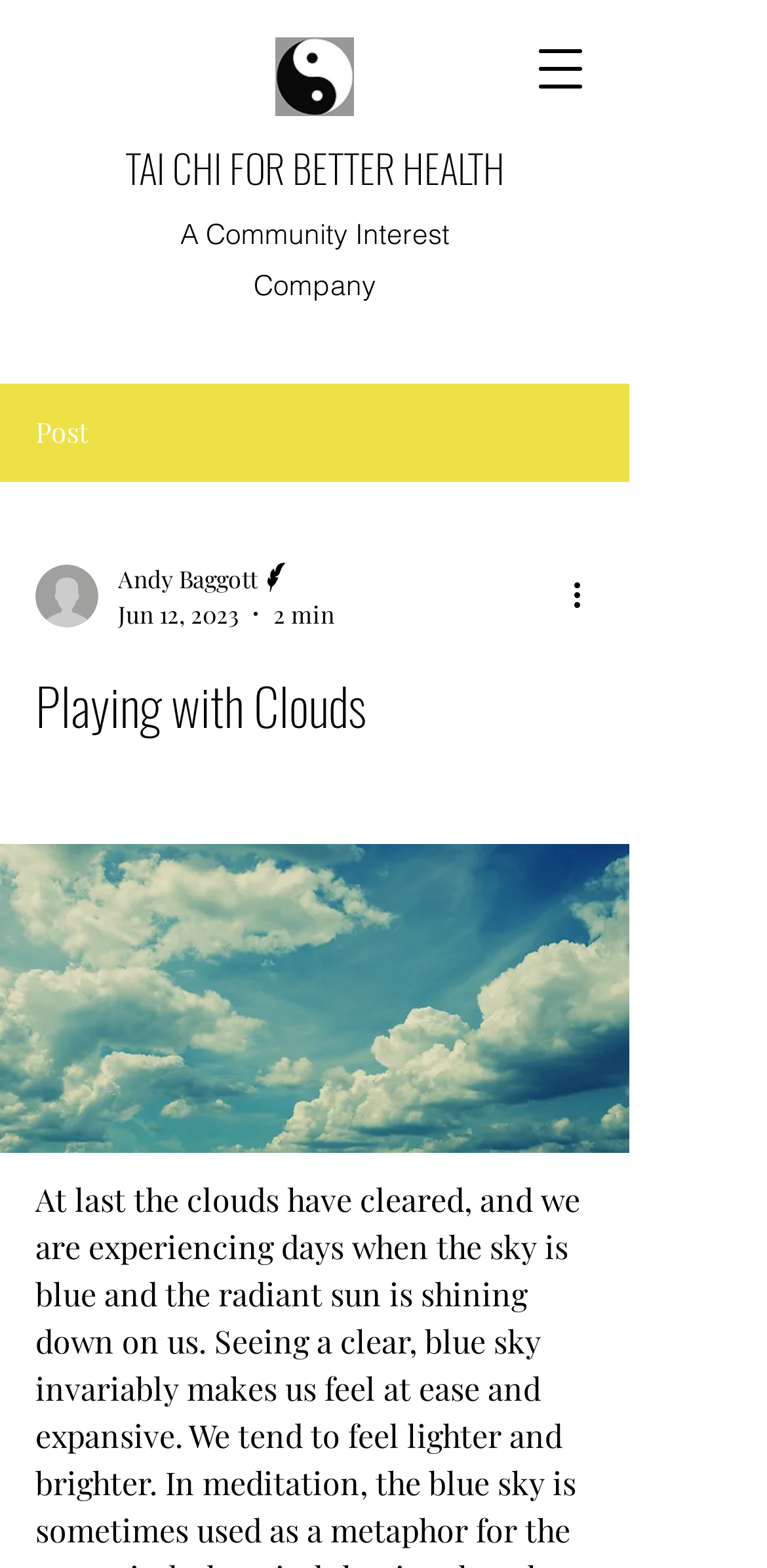What is the name of the community interest company?
Look at the image and respond with a one-word or short phrase answer.

TAI CHI FOR BETTER HEALTH